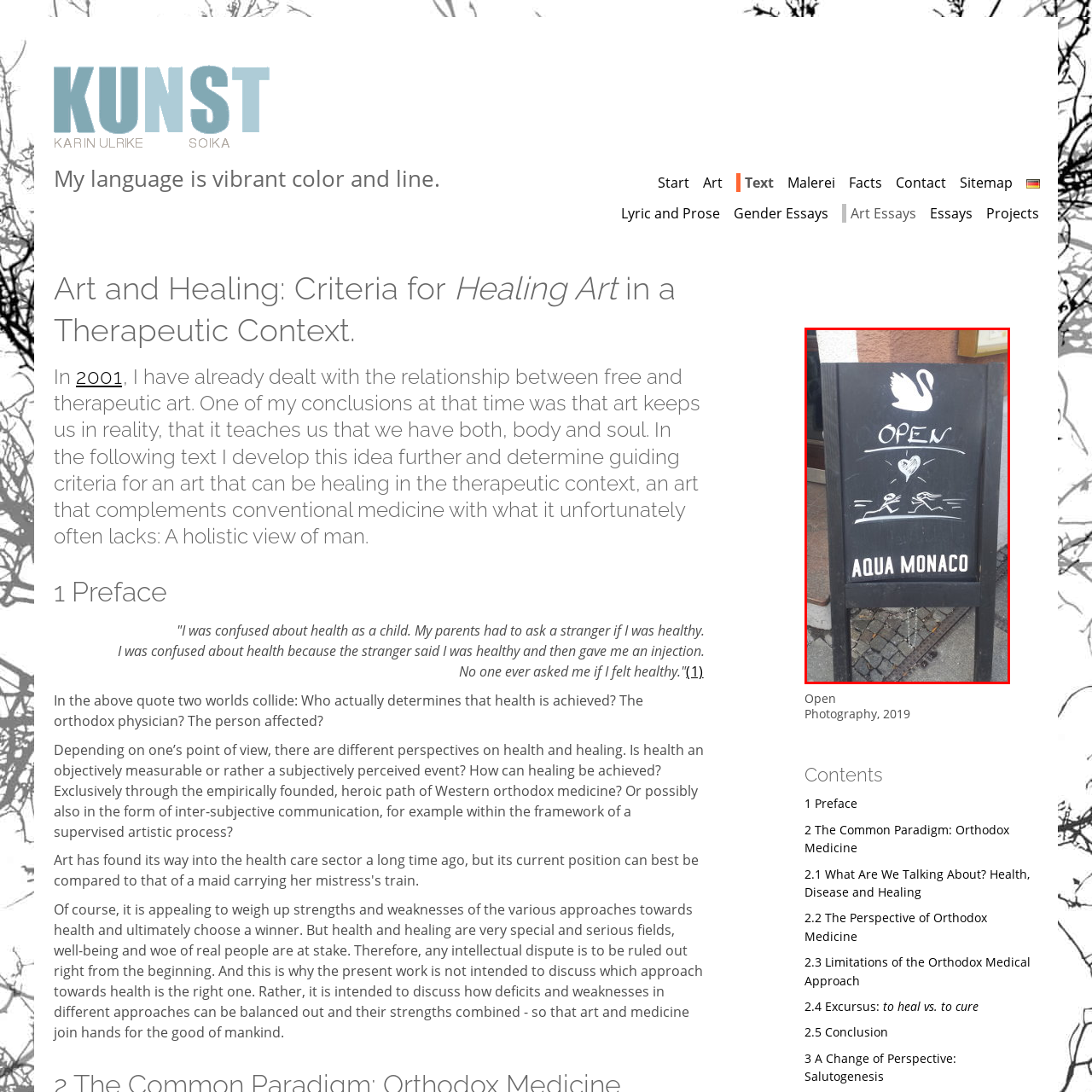What is above the 'OPEN' text?
Direct your attention to the image inside the red bounding box and provide a detailed explanation in your answer.

Above the 'OPEN' text, there is a simple yet charming illustration of a swan, which adds a whimsical touch to the sign.